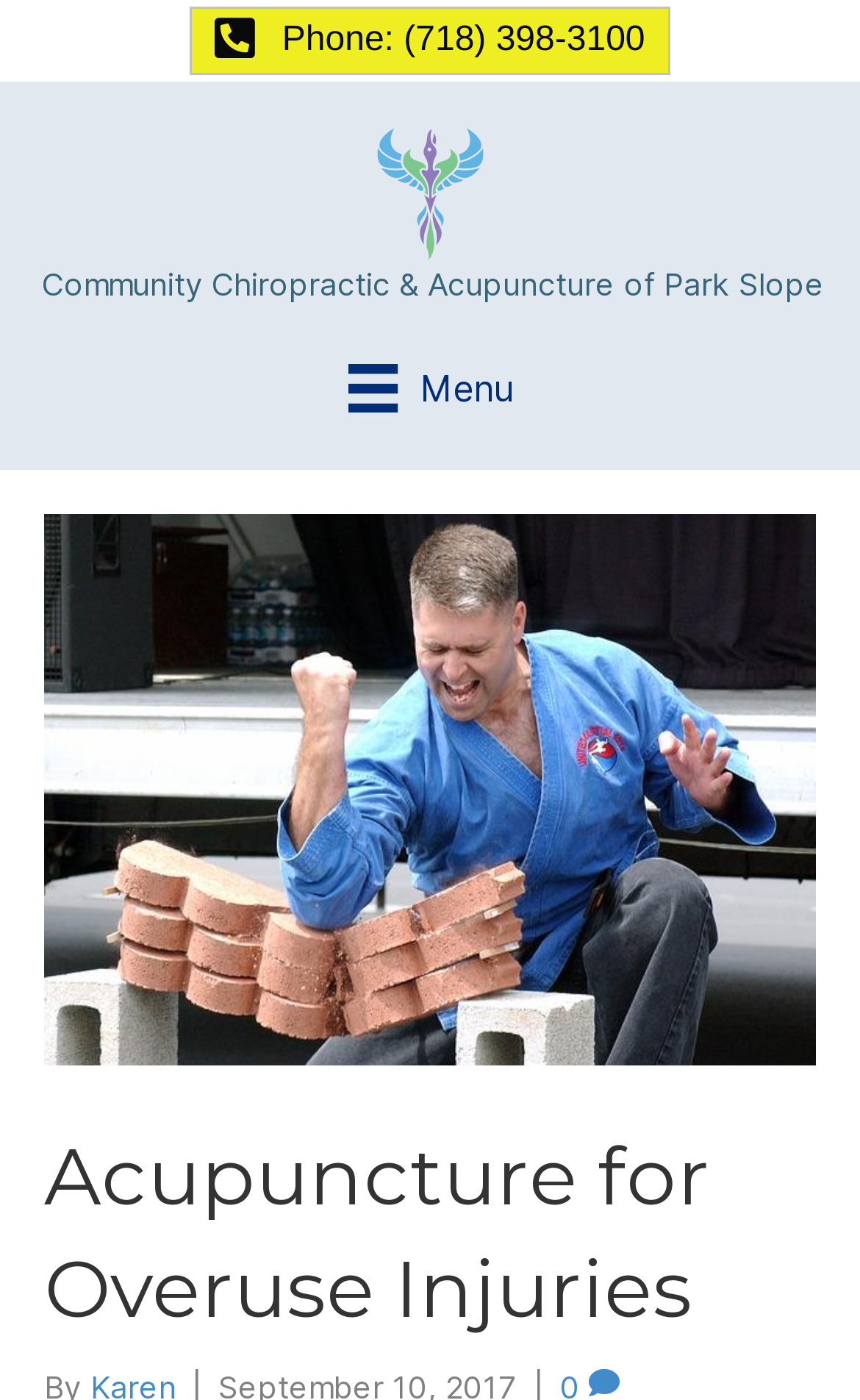Give an extensive and precise description of the webpage.

The webpage is about acupuncture for athletes with overuse injuries. At the top left, there is a phone number "Phone: (718) 398-3100" in a link format. Next to it, on the top center, is the logo of "Community Chiropractic & Acupuncture of Park Slope". The logo is accompanied by a link with the same name, which spans across the top of the page. 

On the top right, there is a "Menu" button. When clicked, it likely expands to show a menu list. The button has an icon, which is a small image. 

Below the top section, there is a large image that takes up most of the page. The image is related to overuse injuries. On top of the image, there is a heading that reads "Acupuncture for Overuse Injuries", which is the main topic of the webpage.